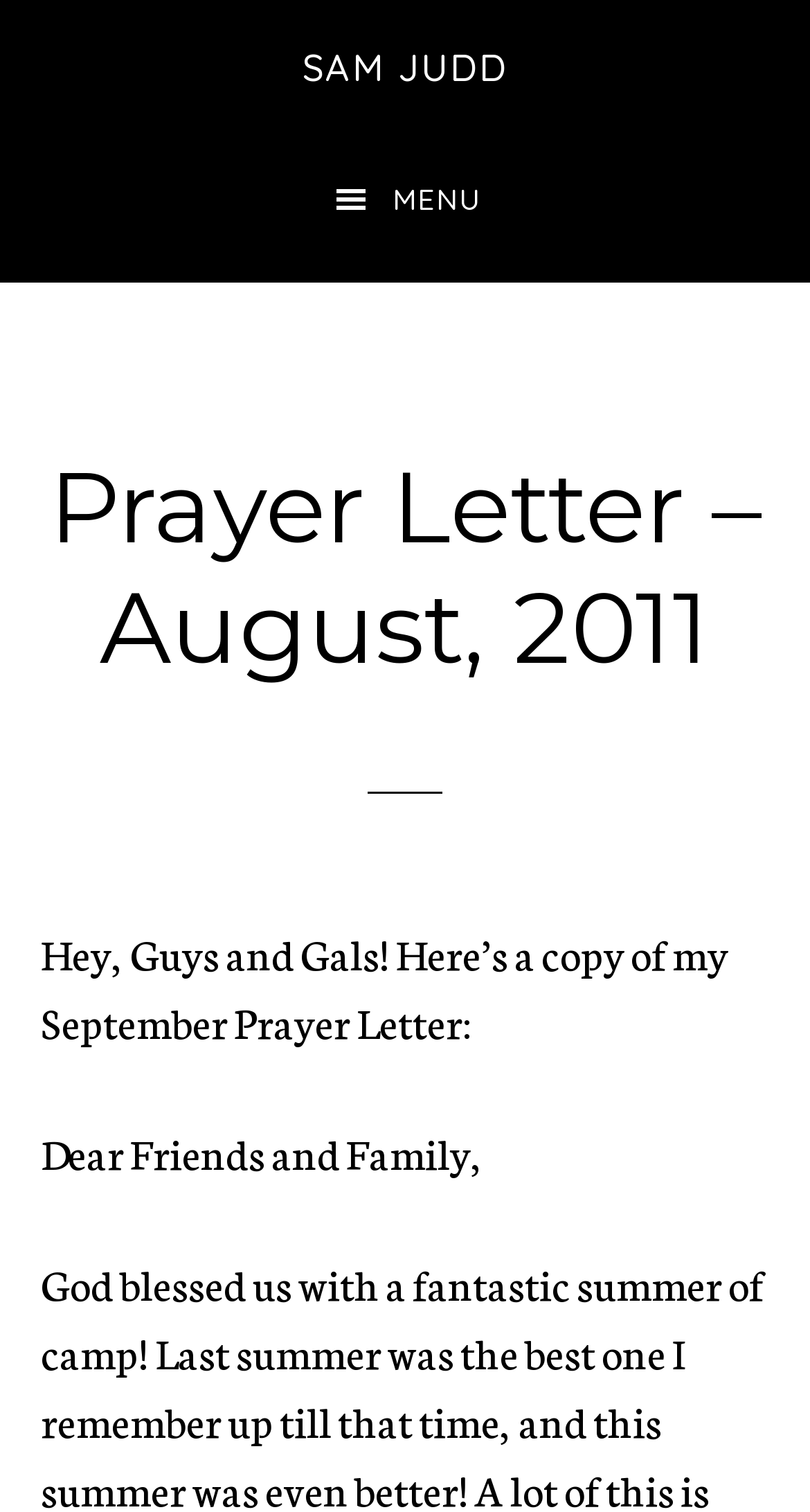Answer the question with a brief word or phrase:
What is the name of the person mentioned at the top of the webpage?

SAM JUDD